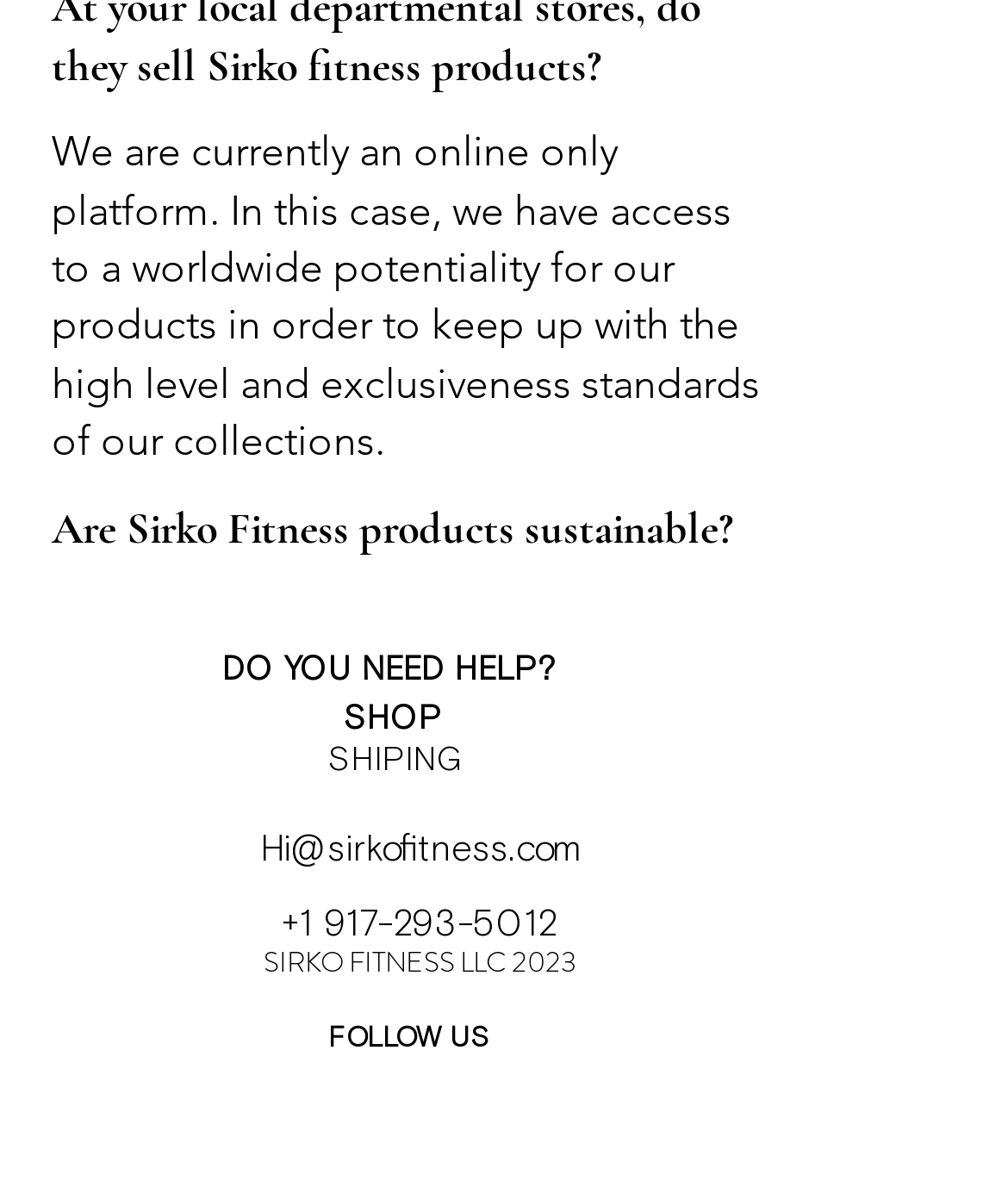Locate the bounding box of the UI element described by: "SIRKO FITNESS LLC 2023" in the given webpage screenshot.

[0.262, 0.8, 0.572, 0.829]